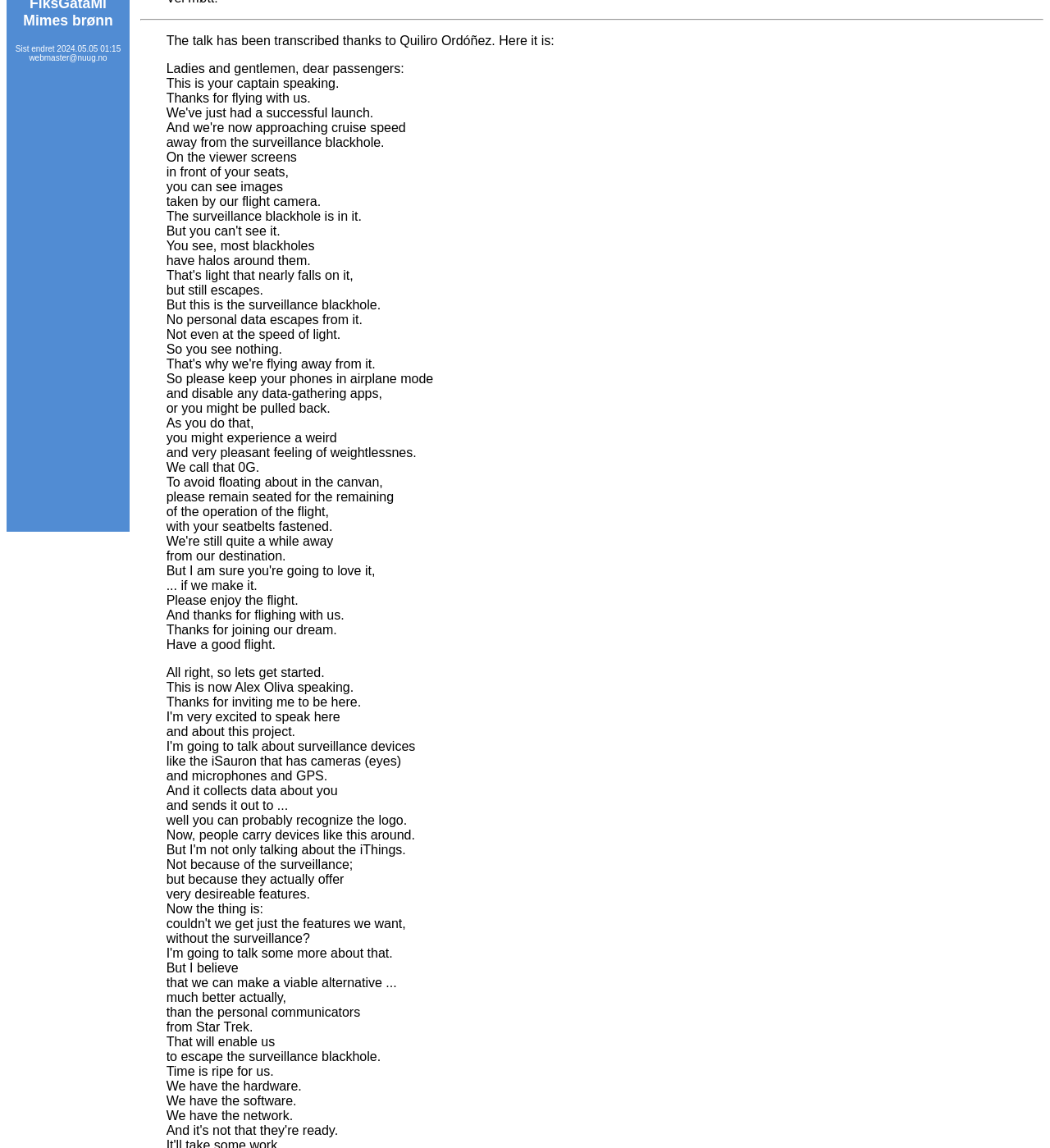Find the bounding box coordinates for the HTML element described in this sentence: "webmaster@nuug.no". Provide the coordinates as four float numbers between 0 and 1, in the format [left, top, right, bottom].

[0.028, 0.046, 0.102, 0.054]